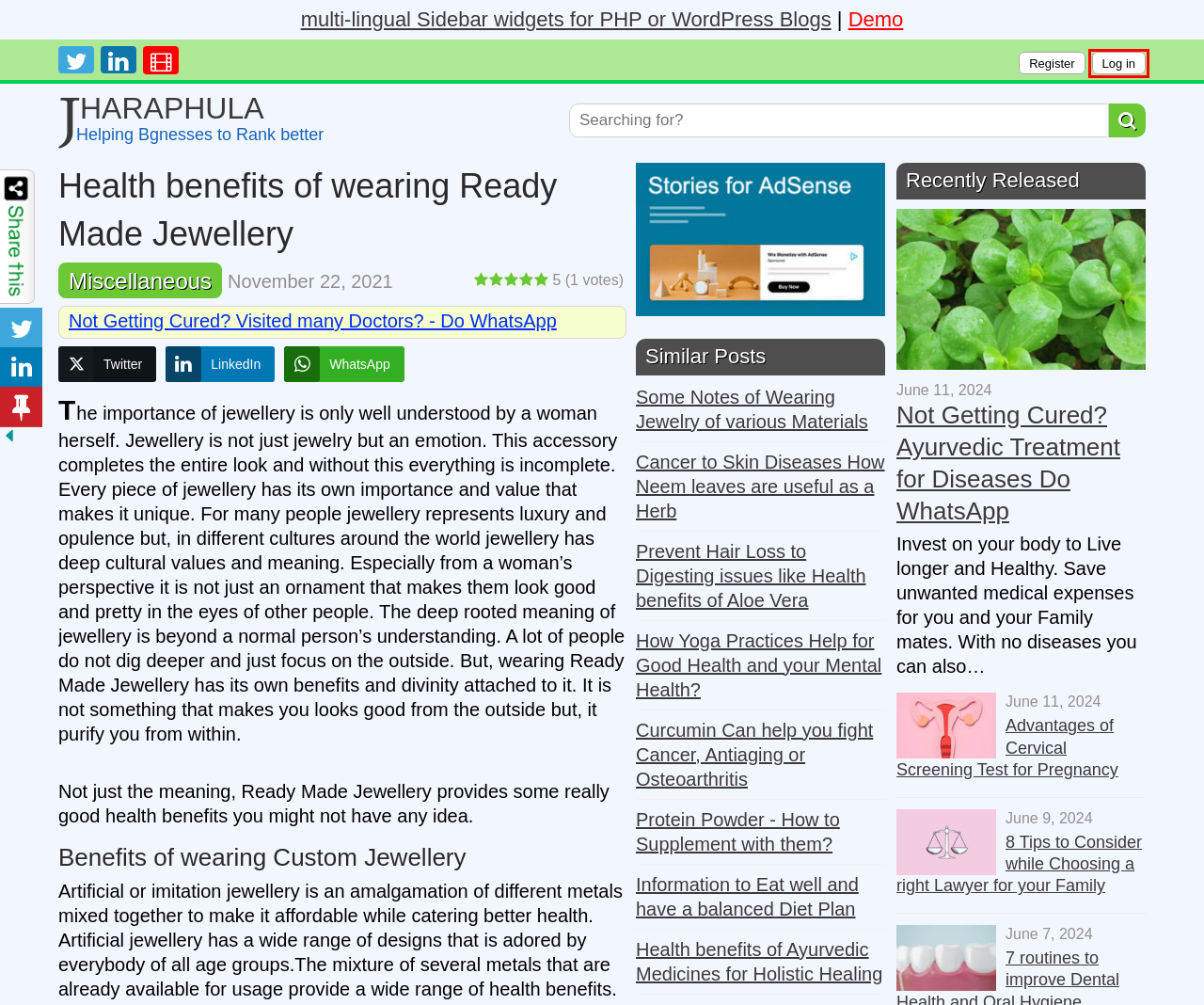You are looking at a webpage screenshot with a red bounding box around an element. Pick the description that best matches the new webpage after interacting with the element in the red bounding box. The possible descriptions are:
A. 8 Tips to Consider while Choosing a right Lawyer for your Family
B. Prevent Hair Loss to Digesting issues like Health benefits of Aloe Vera
C. Log In ‹ JHARAPHULA — WordPress
D. 7 routines to improve Dental Health and Oral Hygiene
E. Miscellaneous
F. How Yoga Practices Help for Good Health and your Mental Health?
G. Health benefits of Ayurvedic Medicines for Holistic Healing
H. Curcumin Can help you fight Cancer, Antiaging or Osteoarthritis

C